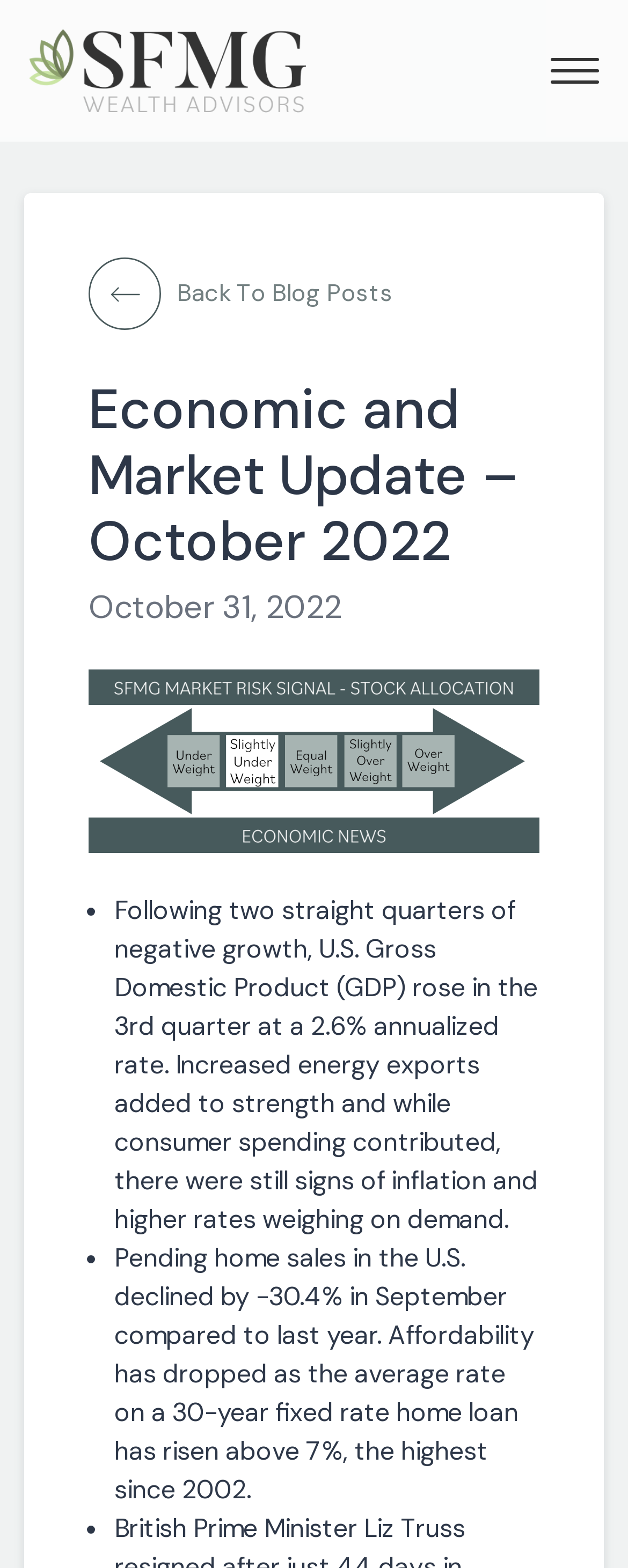What is the current rate of a 30-year fixed rate home loan? Look at the image and give a one-word or short phrase answer.

above 7%